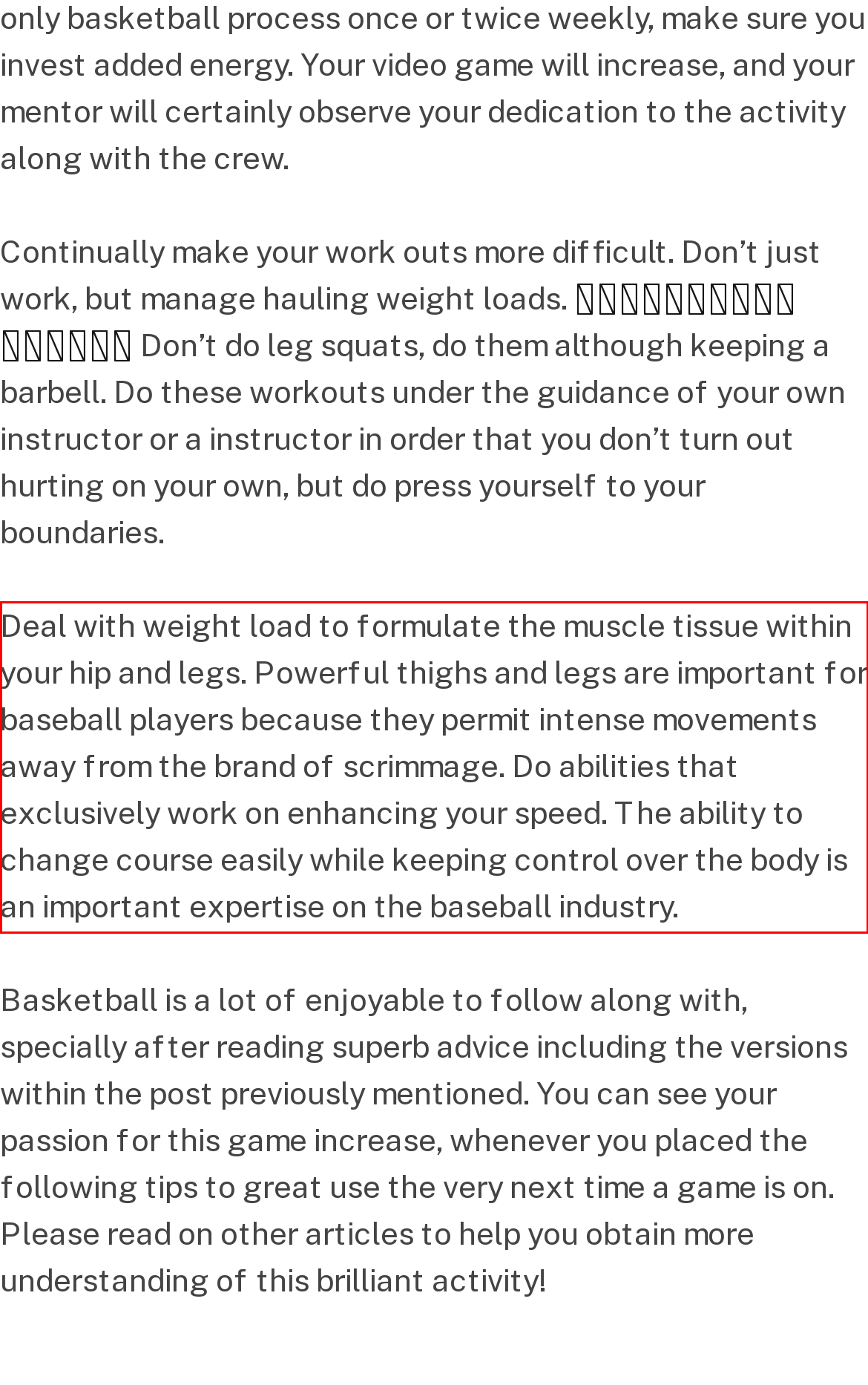With the provided screenshot of a webpage, locate the red bounding box and perform OCR to extract the text content inside it.

Deal with weight load to formulate the muscle tissue within your hip and legs. Powerful thighs and legs are important for baseball players because they permit intense movements away from the brand of scrimmage. Do abilities that exclusively work on enhancing your speed. The ability to change course easily while keeping control over the body is an important expertise on the baseball industry.